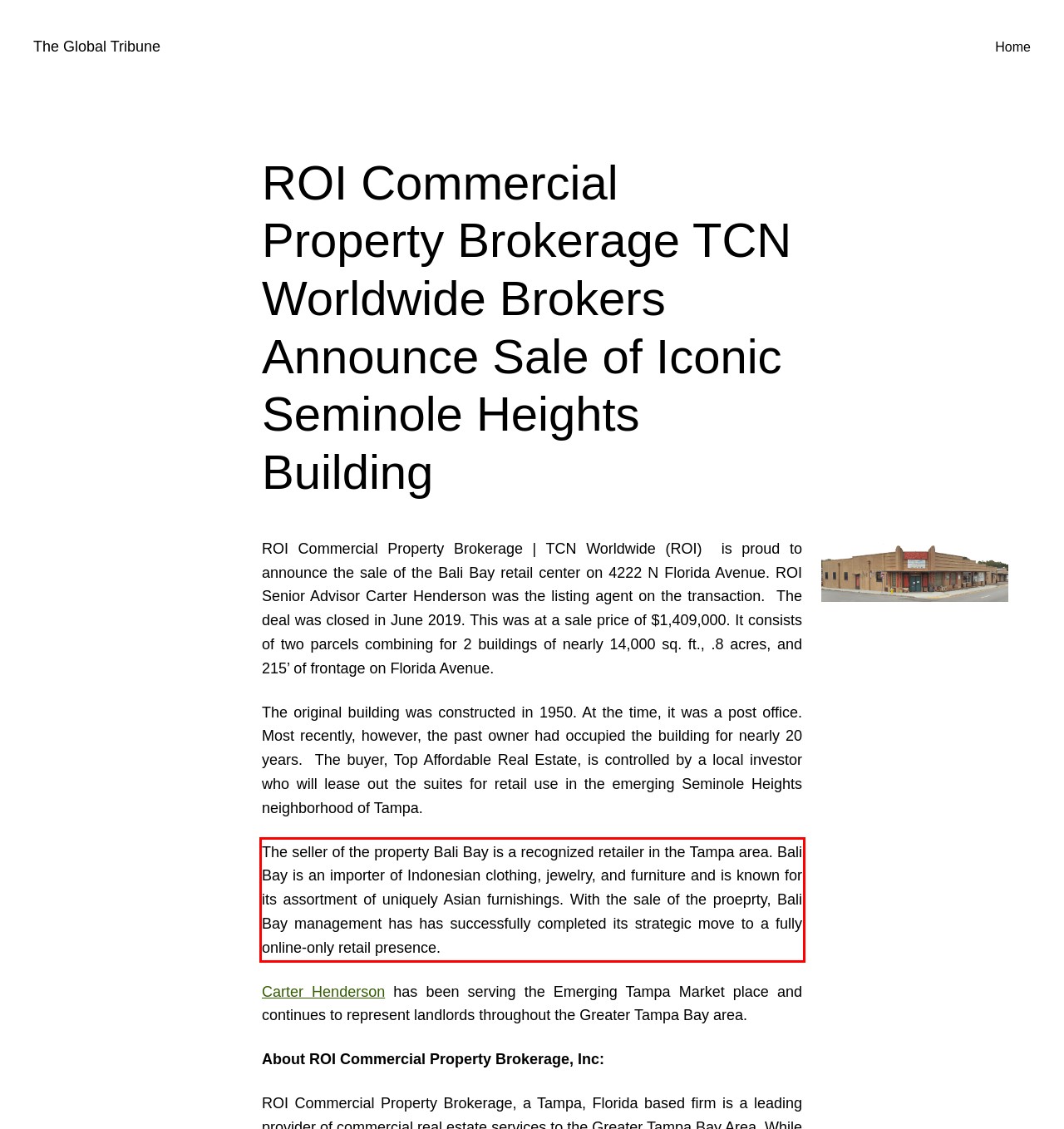From the given screenshot of a webpage, identify the red bounding box and extract the text content within it.

The seller of the property Bali Bay is a recognized retailer in the Tampa area. Bali Bay is an importer of Indonesian clothing, jewelry, and furniture and is known for its assortment of uniquely Asian furnishings. With the sale of the proeprty, Bali Bay management has has successfully completed its strategic move to a fully online-only retail presence.